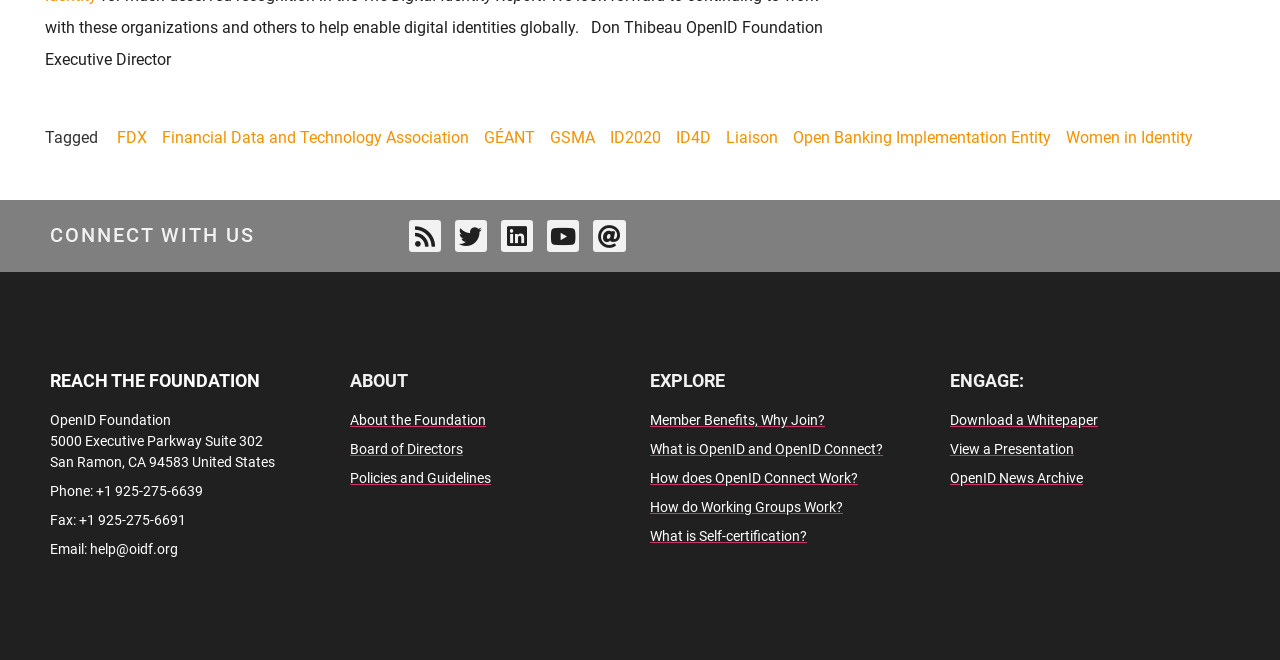Determine the bounding box for the UI element that matches this description: "Email: help@oidf.org".

[0.039, 0.817, 0.258, 0.849]